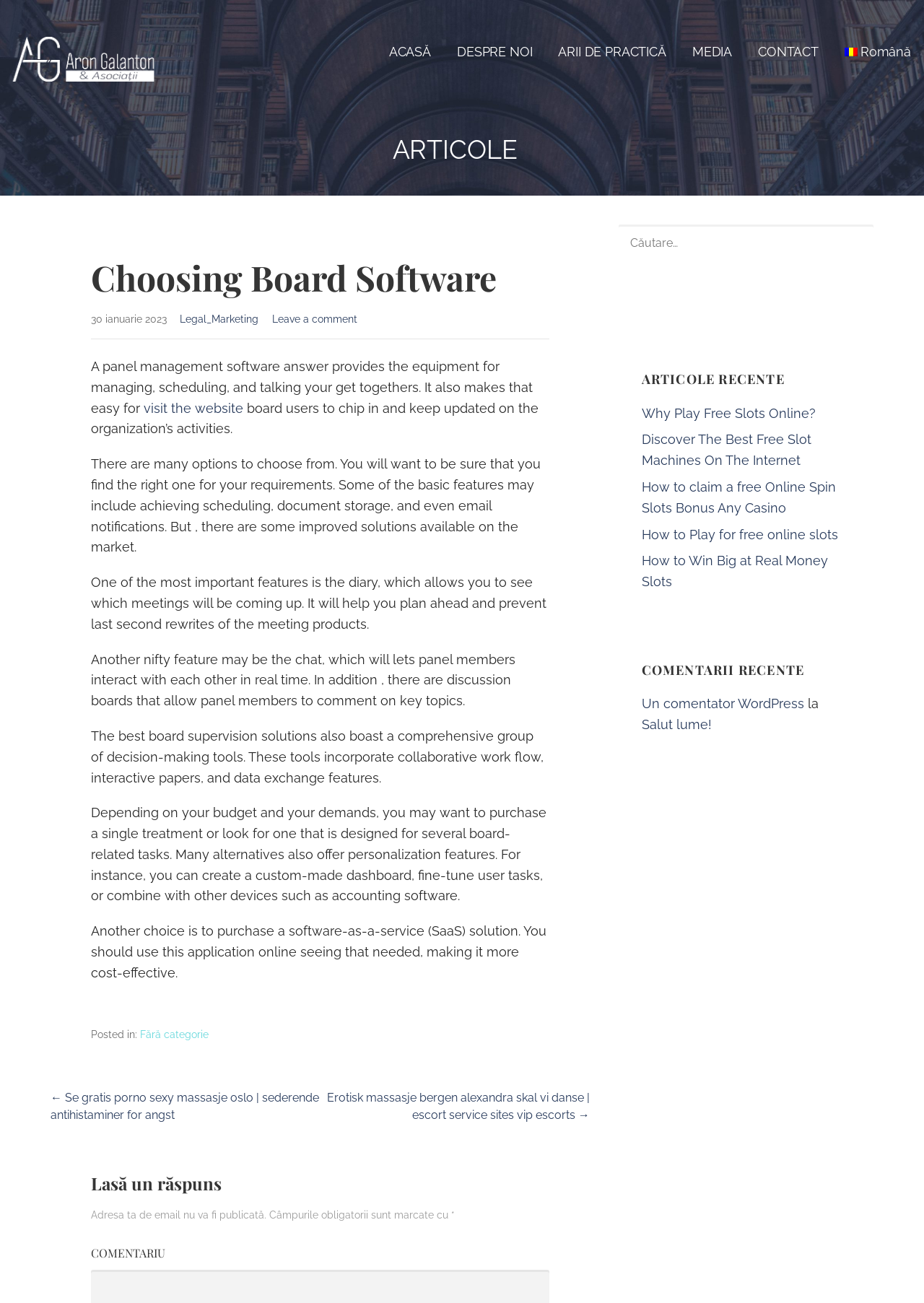Locate the bounding box coordinates of the element that needs to be clicked to carry out the instruction: "Click on the 'CONTACT' link". The coordinates should be given as four float numbers ranging from 0 to 1, i.e., [left, top, right, bottom].

[0.82, 0.028, 0.886, 0.053]